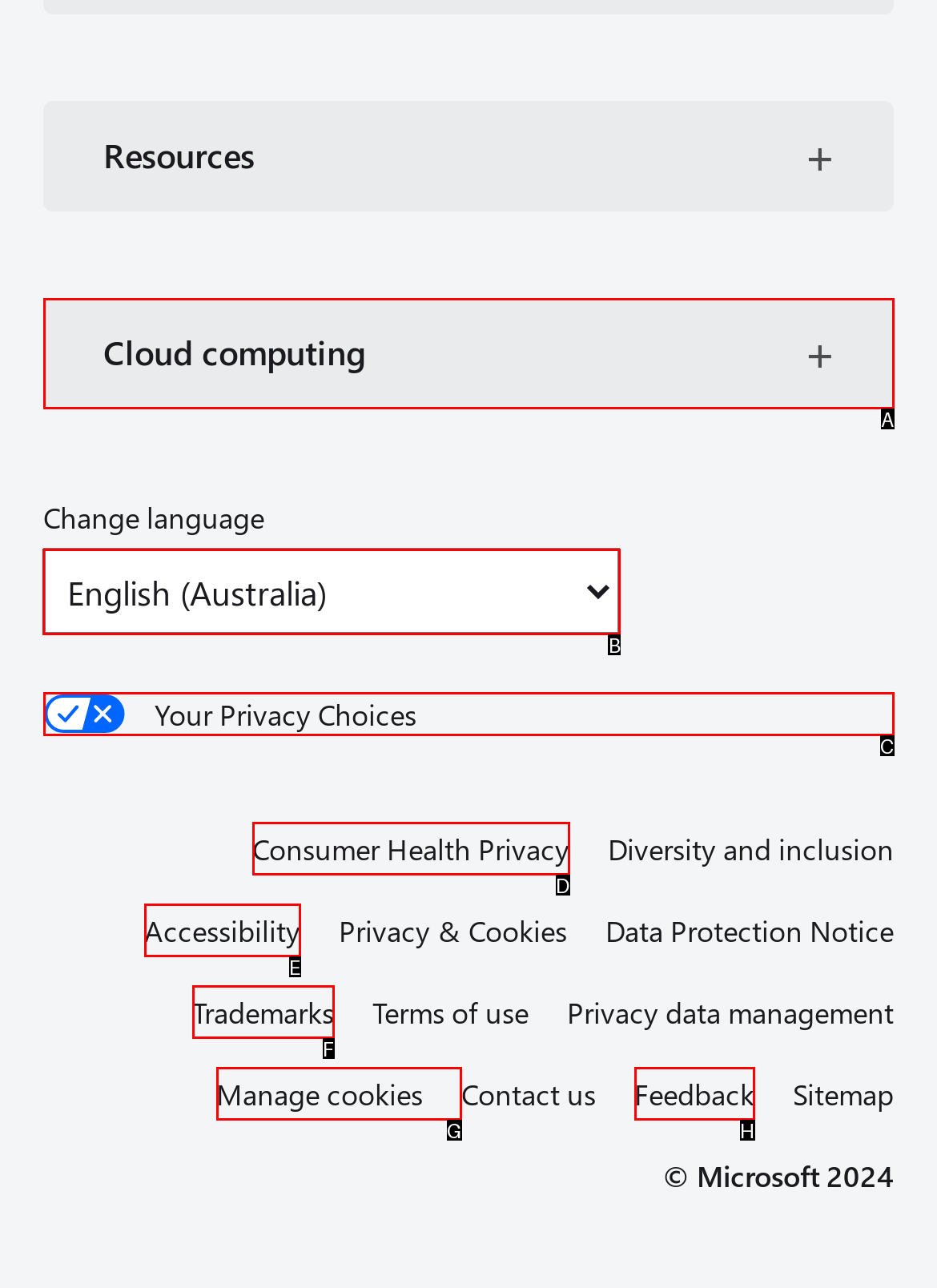Determine the letter of the UI element I should click on to complete the task: Change language from the provided choices in the screenshot.

B